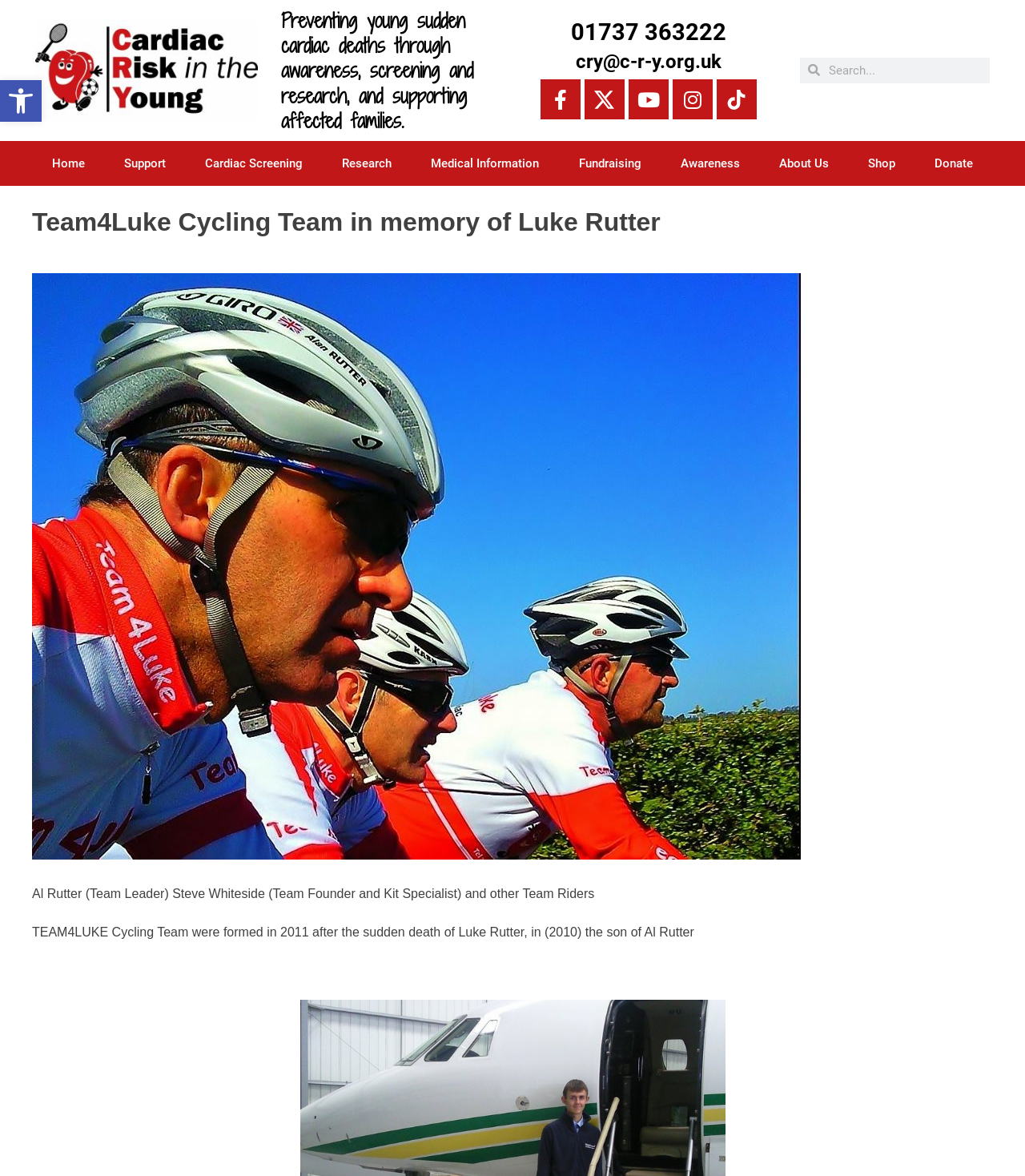Identify the bounding box coordinates of the clickable region necessary to fulfill the following instruction: "Search for something". The bounding box coordinates should be four float numbers between 0 and 1, i.e., [left, top, right, bottom].

[0.78, 0.049, 0.965, 0.071]